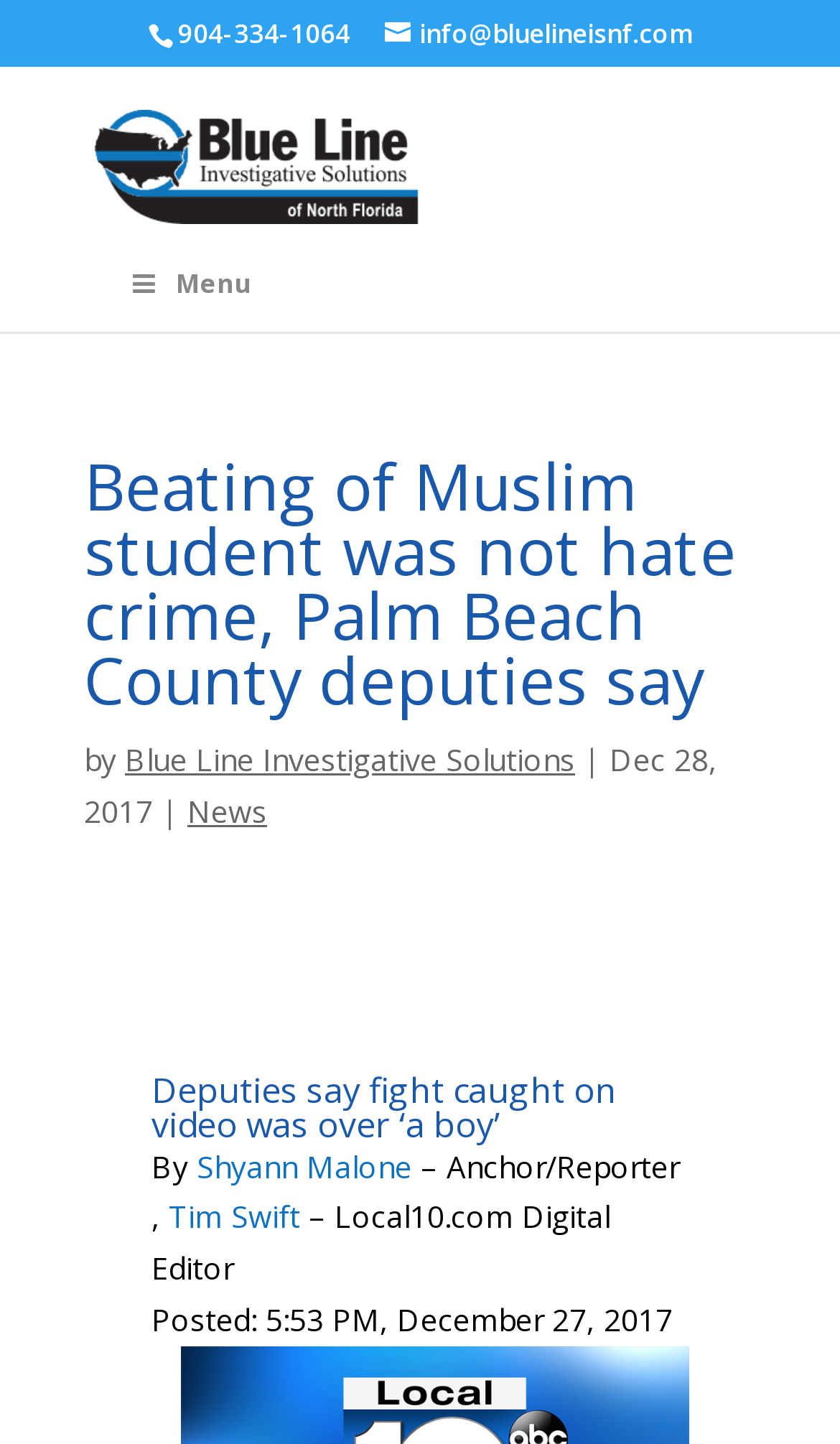Please find the bounding box for the UI element described by: "name="s" placeholder="Search …" title="Search for:"".

[0.463, 0.045, 0.823, 0.048]